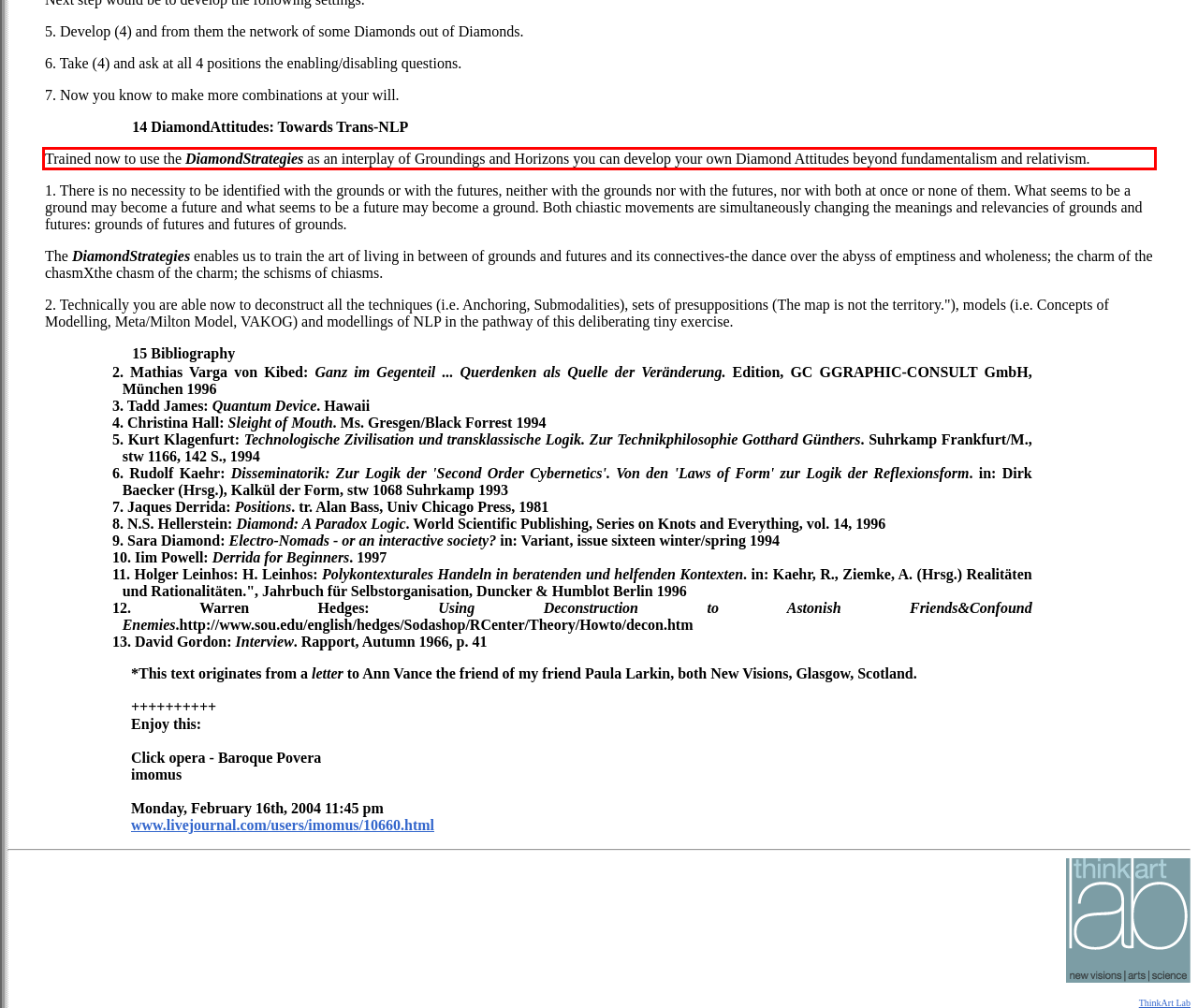Given a webpage screenshot with a red bounding box, perform OCR to read and deliver the text enclosed by the red bounding box.

Trained now to use the DiamondStrategies as an interplay of Groundings and Horizons you can develop your own Diamond Attitudes beyond fundamentalism and relativism.